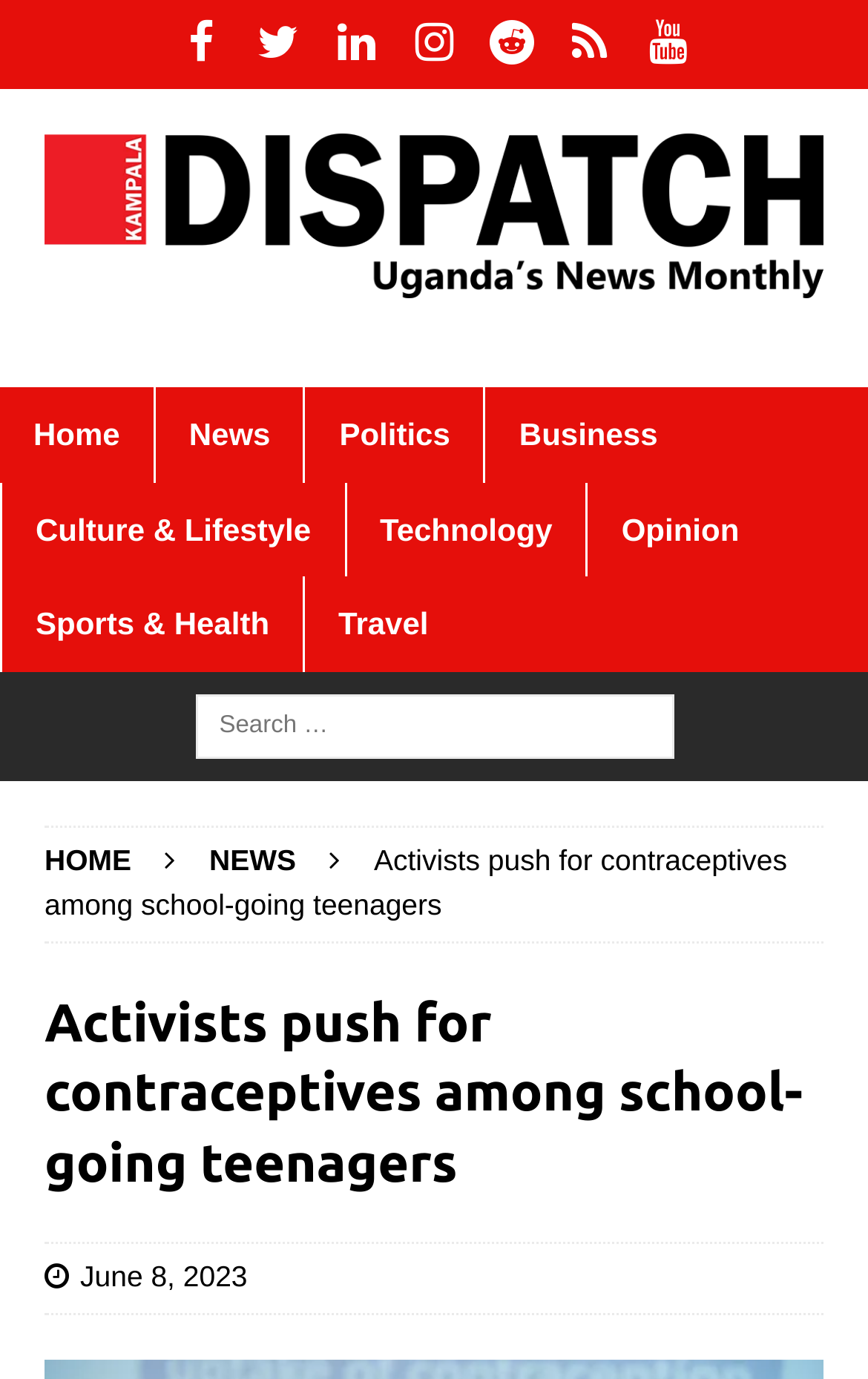What is the category of the article?
Look at the screenshot and provide an in-depth answer.

The category of the article can be determined by looking at the navigation menu at the top of the webpage. The article's title 'Activists push for contraceptives among school-going teenagers' is under the 'News' category, which is one of the options in the navigation menu.